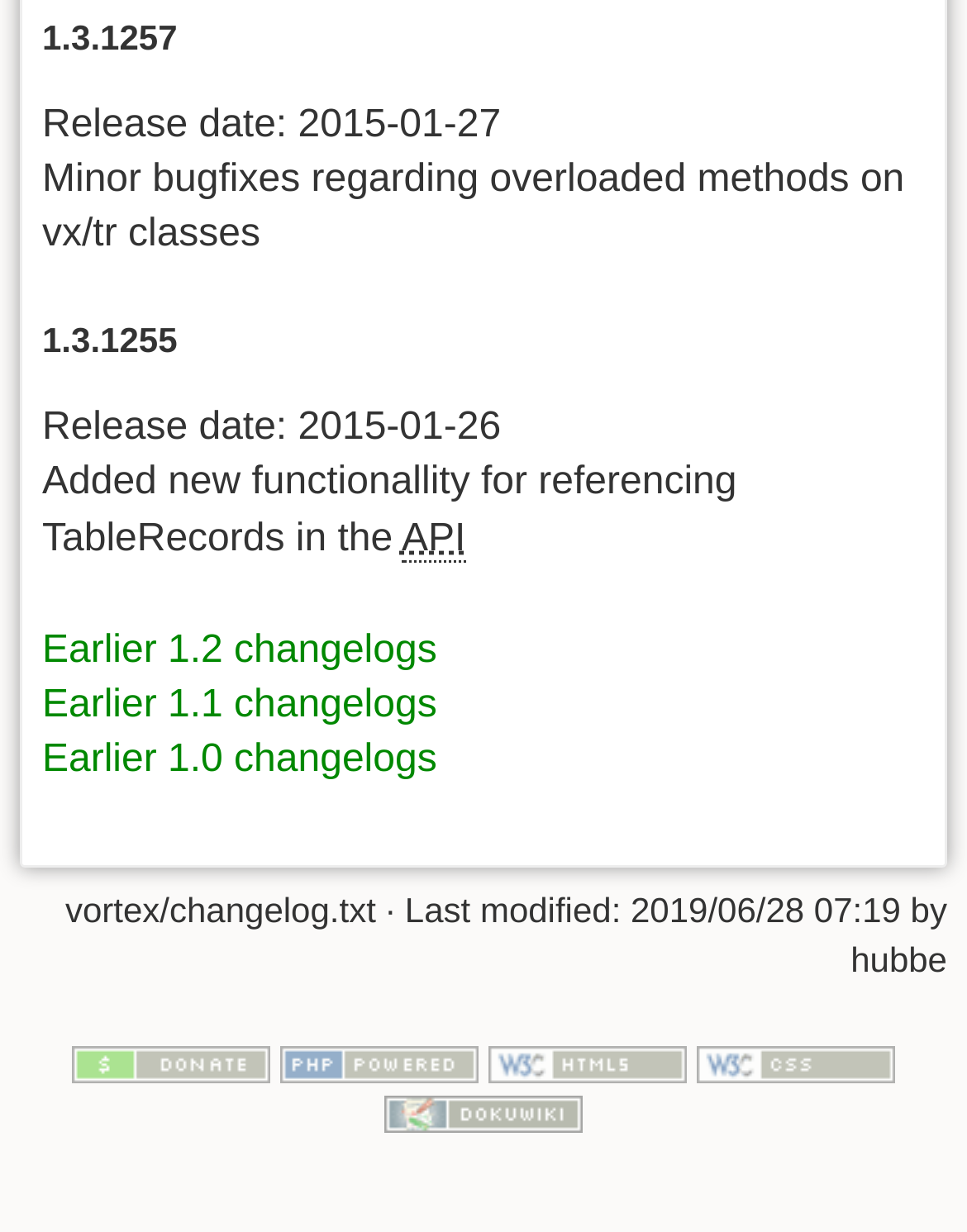What is the abbreviation of Application Programming Interface?
Provide a detailed answer to the question, using the image to inform your response.

I found the abbreviation of Application Programming Interface by looking at the Abbr element with the text 'API' which is located inside the StaticText element with the text 'Added new functionallity for referencing TableRecords in the'.